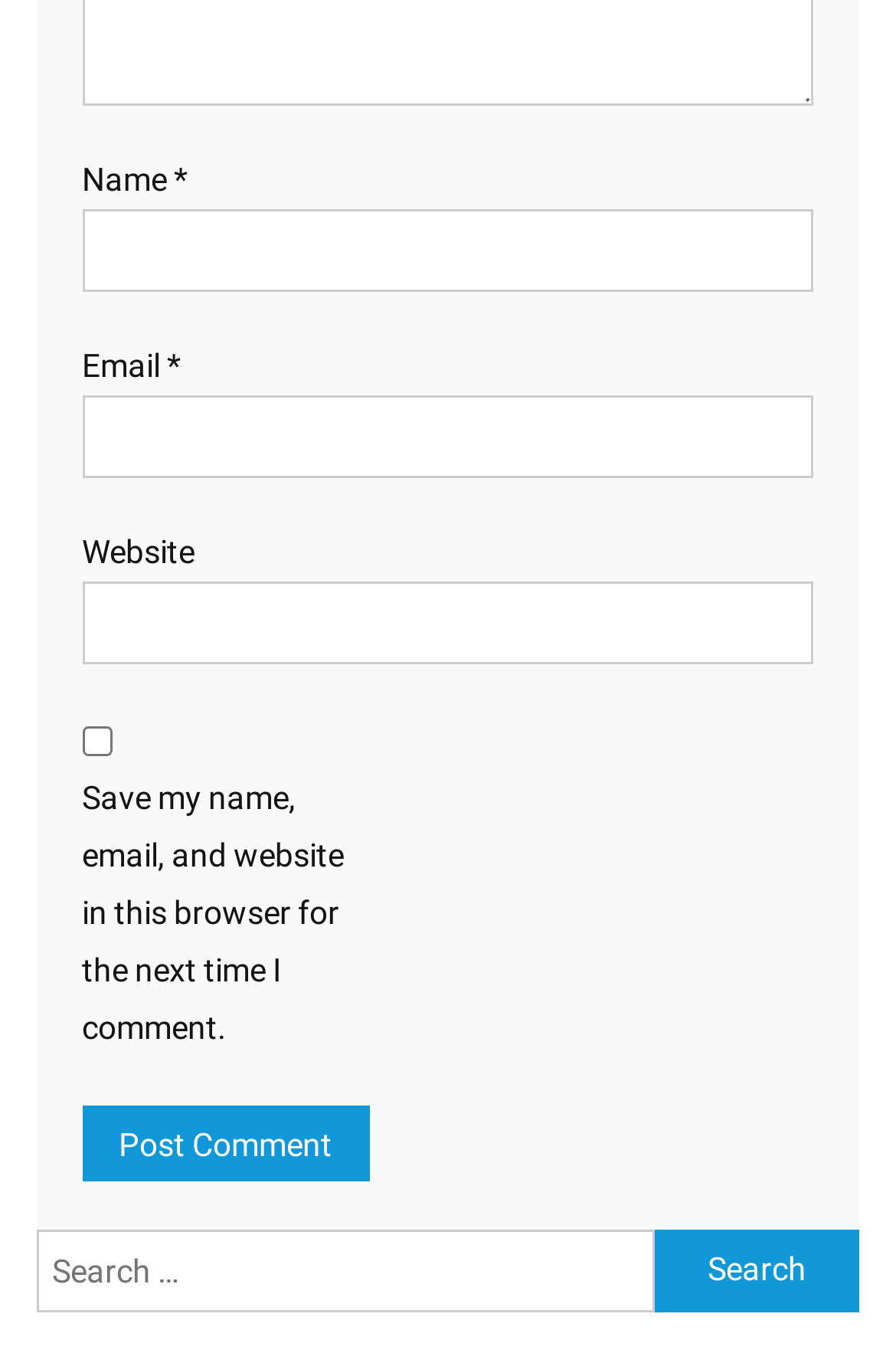Provide a one-word or brief phrase answer to the question:
What is the function of the button at the bottom?

Post Comment